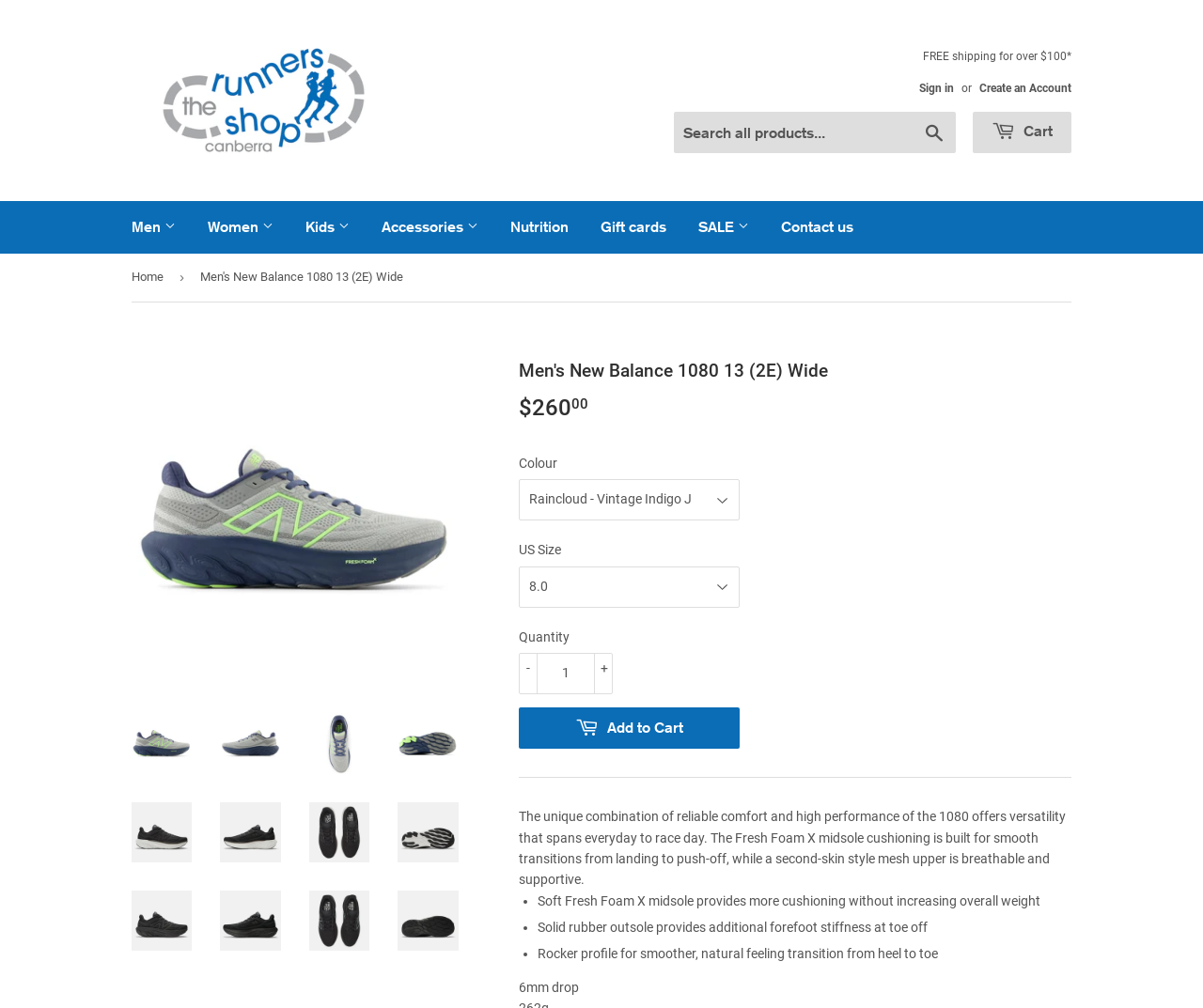Please identify the bounding box coordinates of the area that needs to be clicked to fulfill the following instruction: "Select a colour."

[0.431, 0.476, 0.615, 0.517]